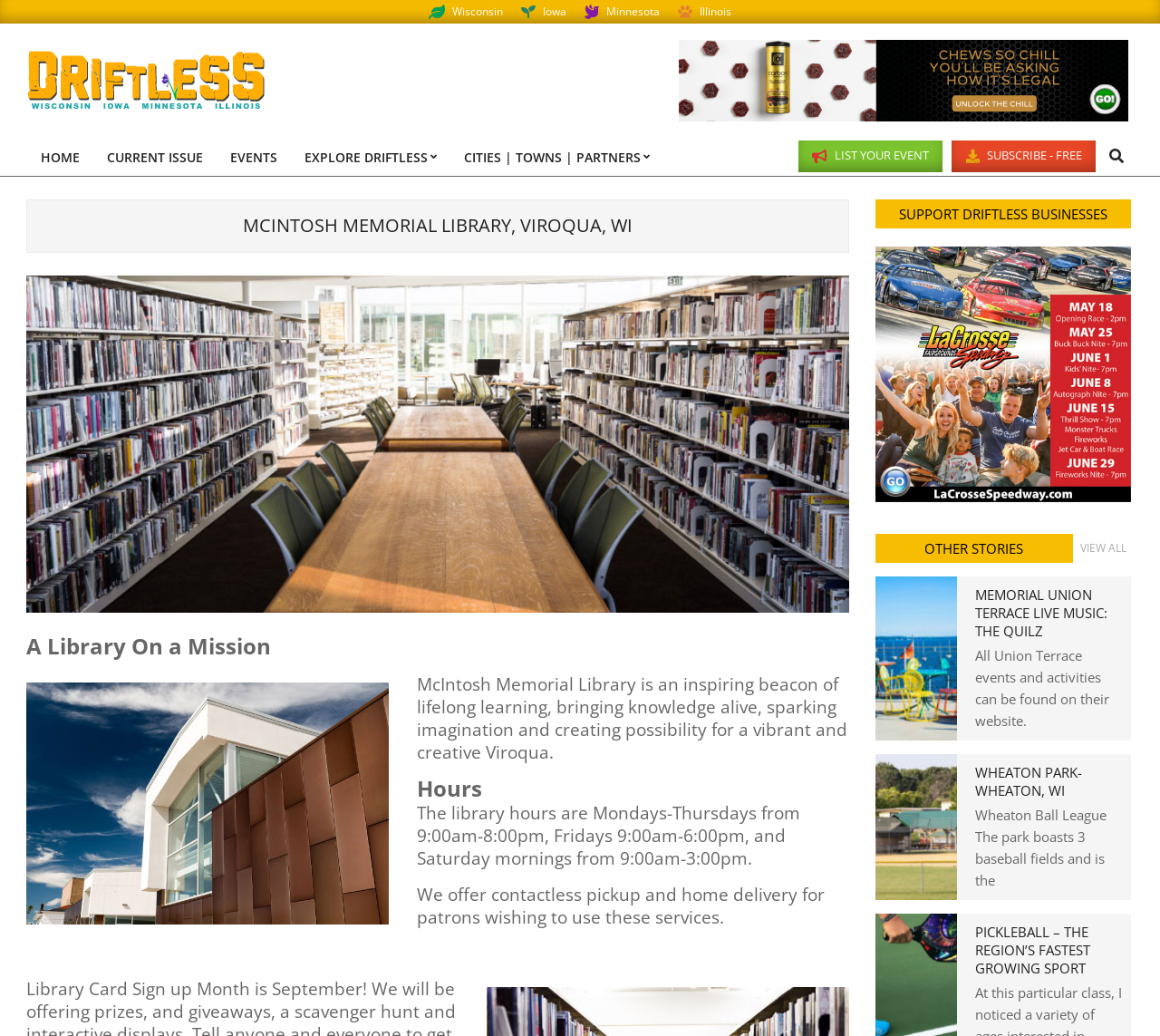What is the name of the magazine?
Carefully analyze the image and provide a detailed answer to the question.

I found the answer by looking at the link element that says 'Driftless Area Magazine' which is likely to be the name of the magazine.